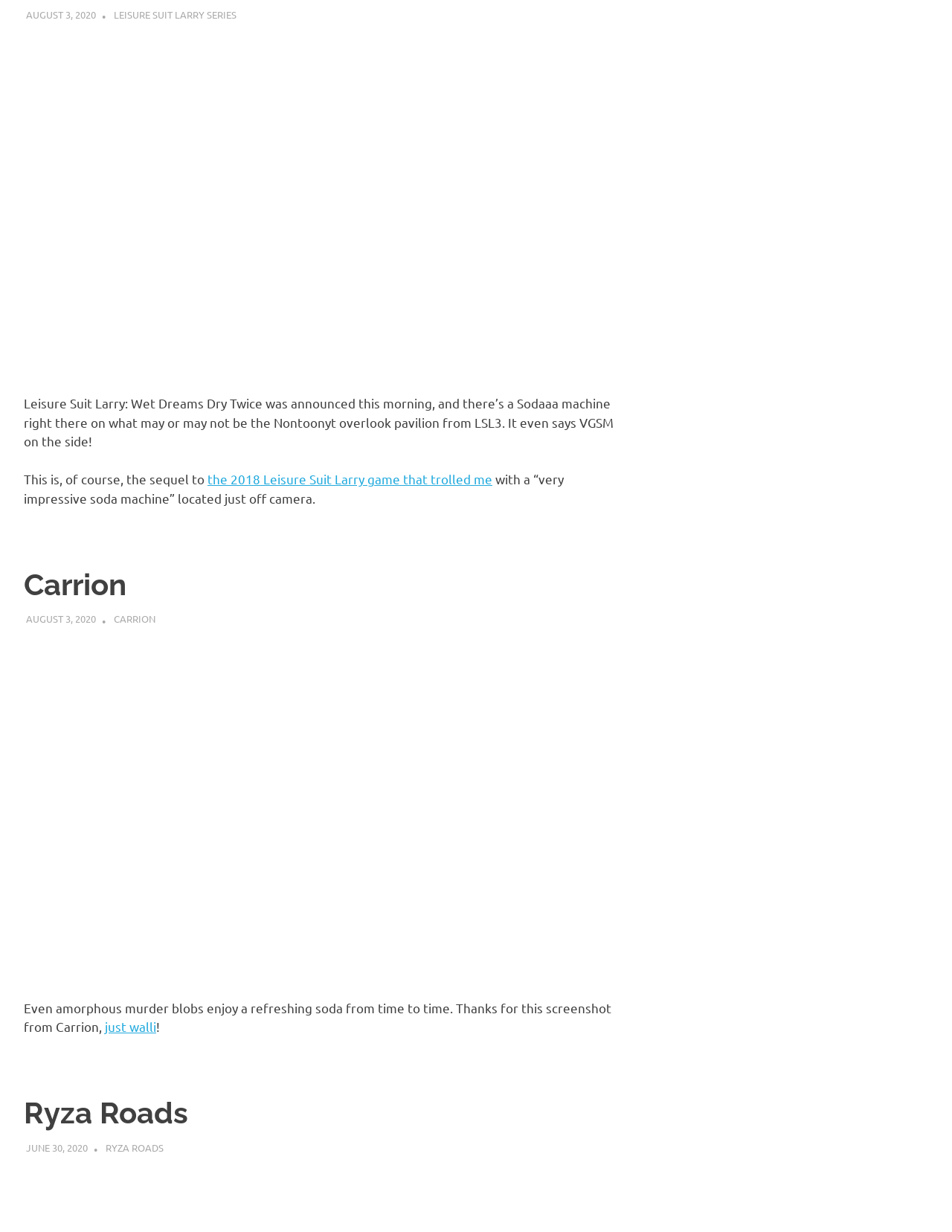What is the name of the game mentioned in the second article?
From the details in the image, answer the question comprehensively.

The second article's heading is 'Carrion', which is also a link, indicating that it is the name of the game being discussed.